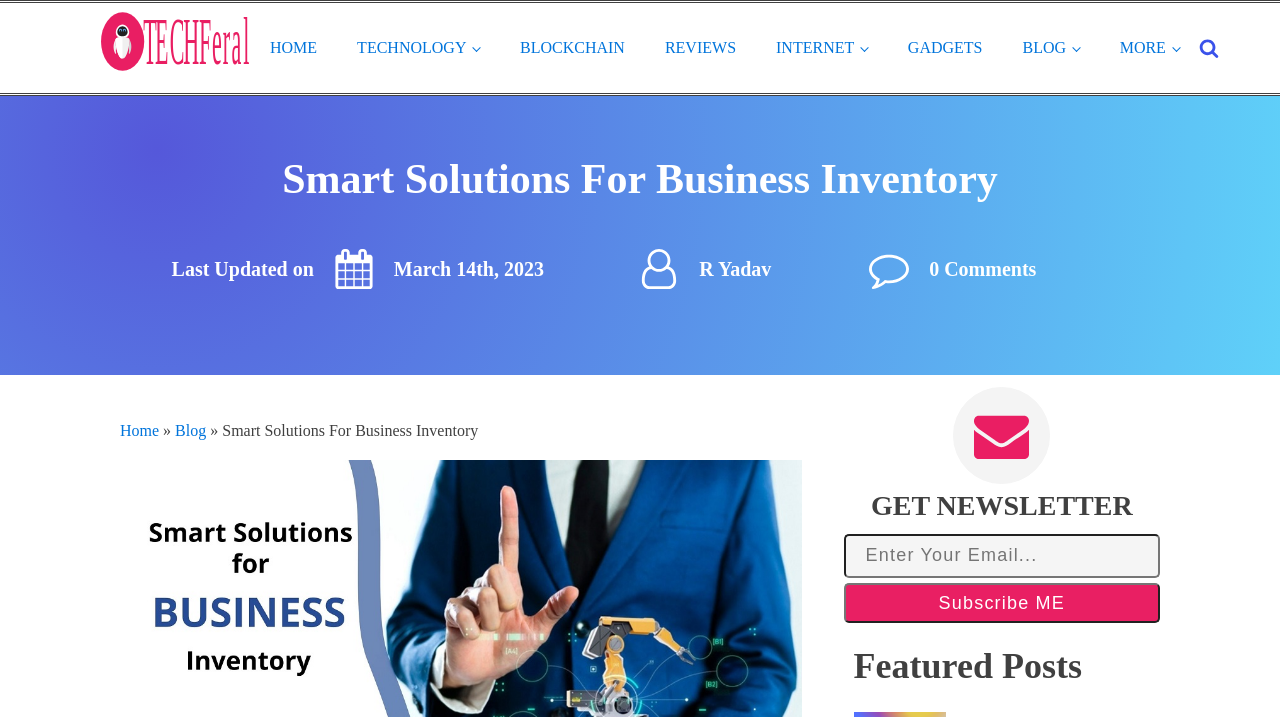Pinpoint the bounding box coordinates of the area that should be clicked to complete the following instruction: "go to home page". The coordinates must be given as four float numbers between 0 and 1, i.e., [left, top, right, bottom].

[0.195, 0.021, 0.263, 0.113]